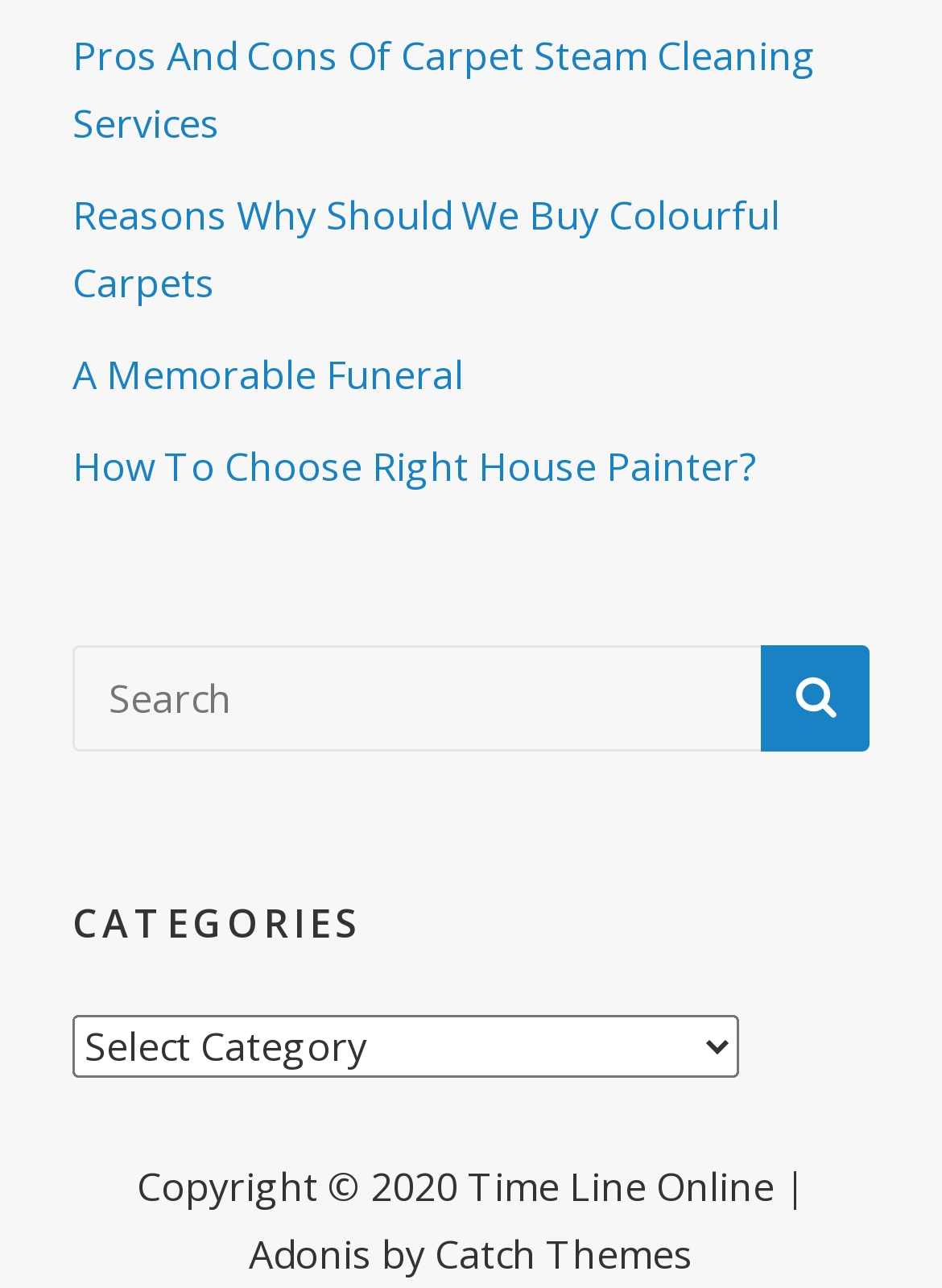Provide a one-word or short-phrase response to the question:
How many categories are listed?

Unknown